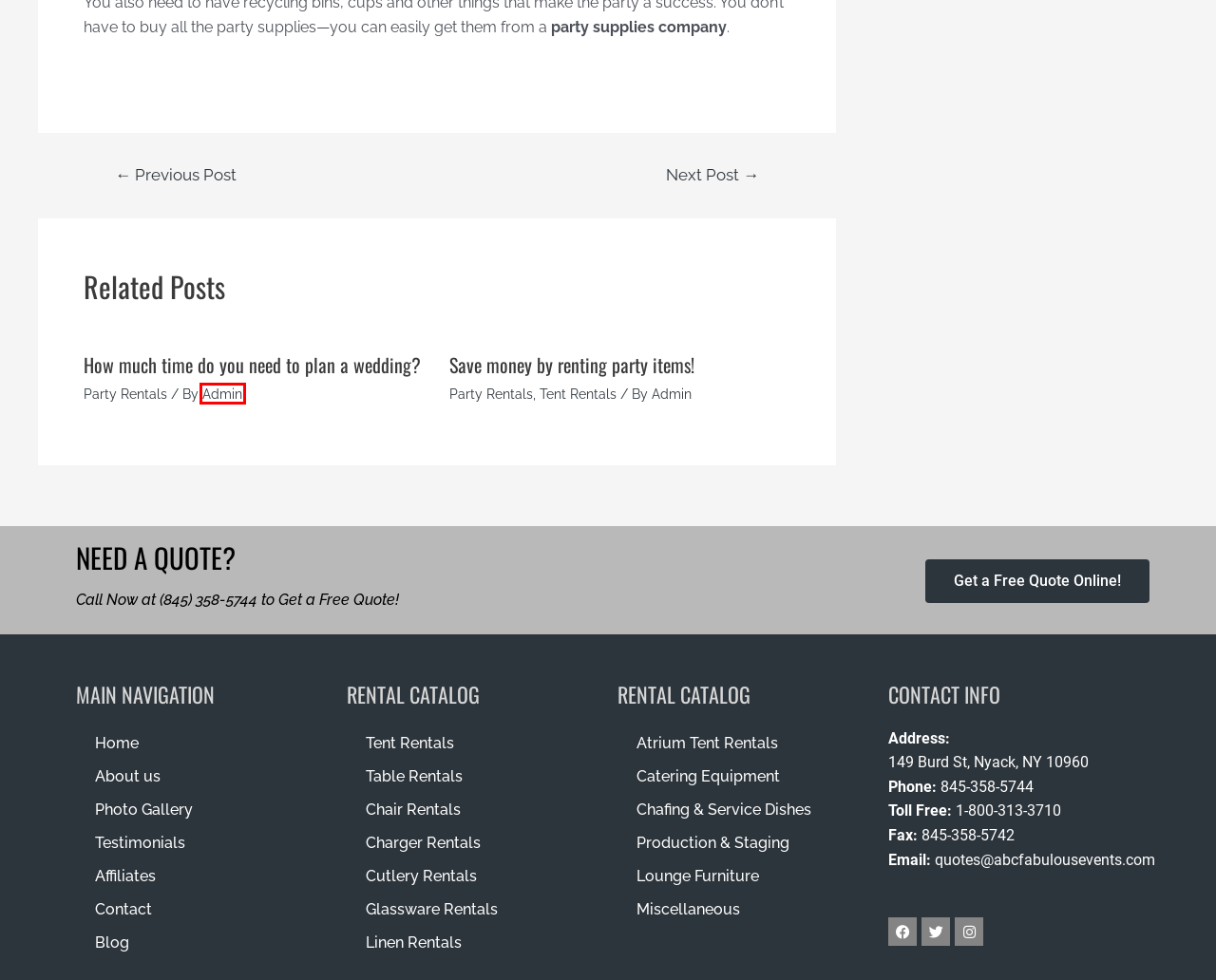You have received a screenshot of a webpage with a red bounding box indicating a UI element. Please determine the most fitting webpage description that matches the new webpage after clicking on the indicated element. The choices are:
A. Dolexo, Web Design and SEO Marketing Company
B. Tent Rentals | ABC Fabulous Events Party Rentals
C. Wedding tent rentals | ABC Fabulous Events Party Rentals
D. Room Divider Rentals | ABC Fabulous Events Party Rentals
E. Save money by renting party items! | ABC Fabulous Events Party Rentals
F. Admin | ABC Fabulous Events Party Rentals
G. How much time do you need to plan a wedding? | ABC Fabulous Events Party Rentals
H. Chairs Rentals | ABC Fabulous Events Party Rentals

F